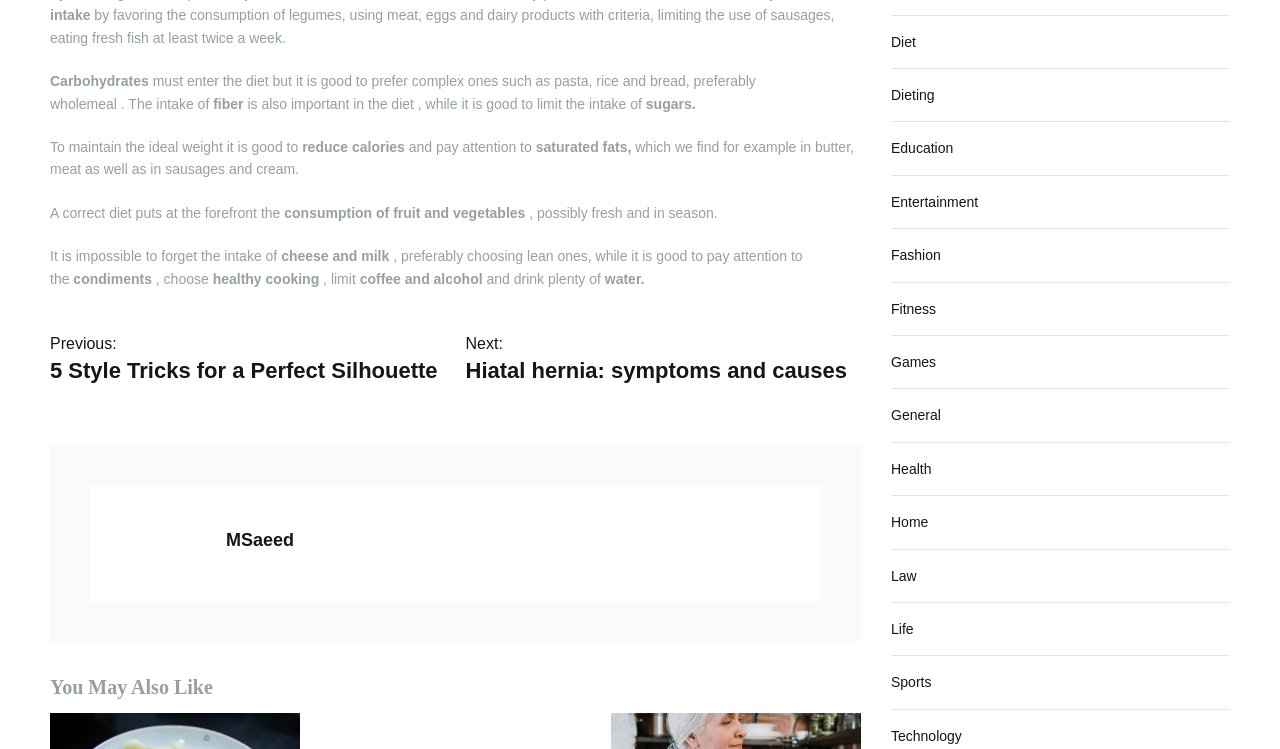What is the first recommended food group?
Your answer should be a single word or phrase derived from the screenshot.

legumes